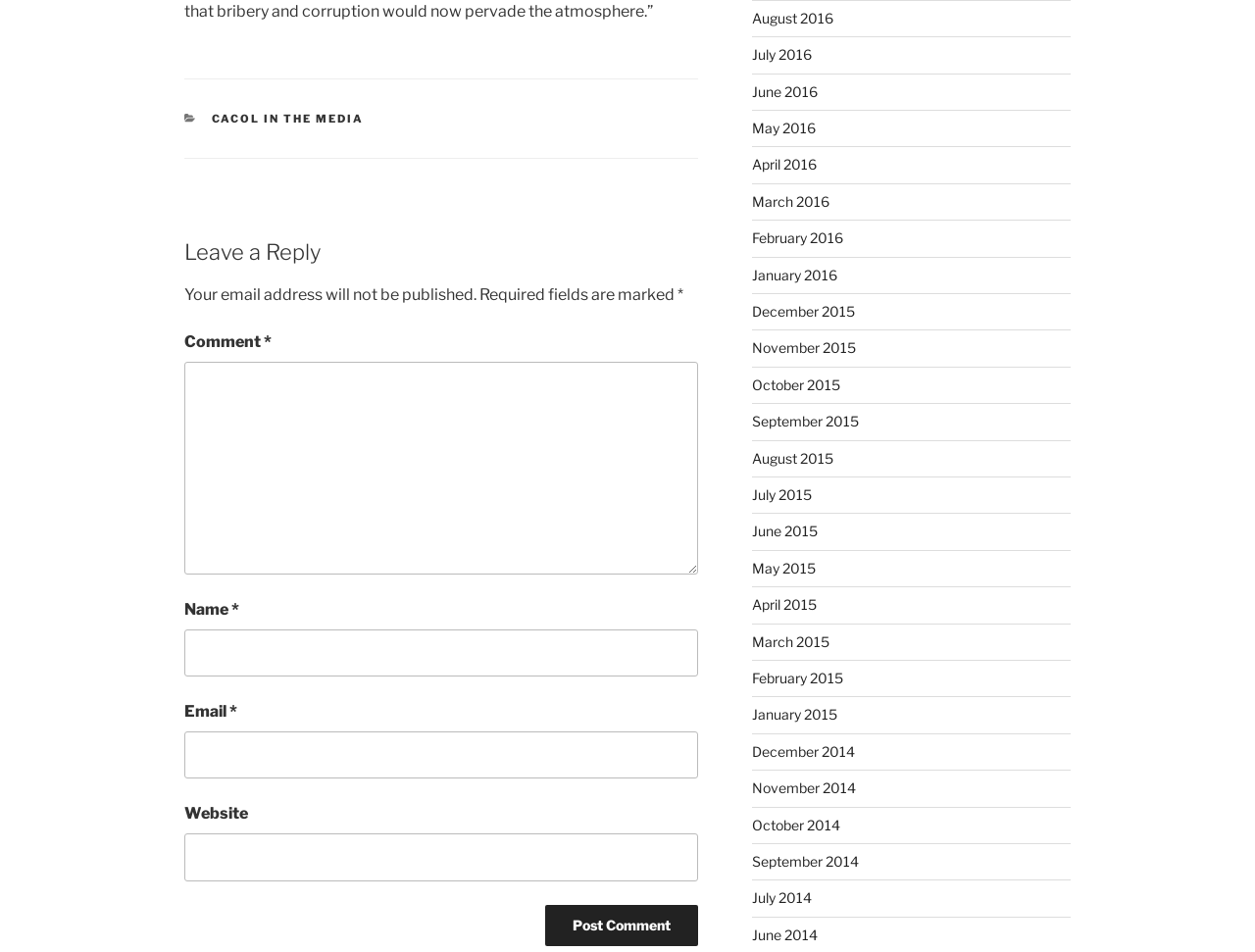Please specify the bounding box coordinates of the region to click in order to perform the following instruction: "Visit CACOL in the media".

[0.168, 0.117, 0.29, 0.131]